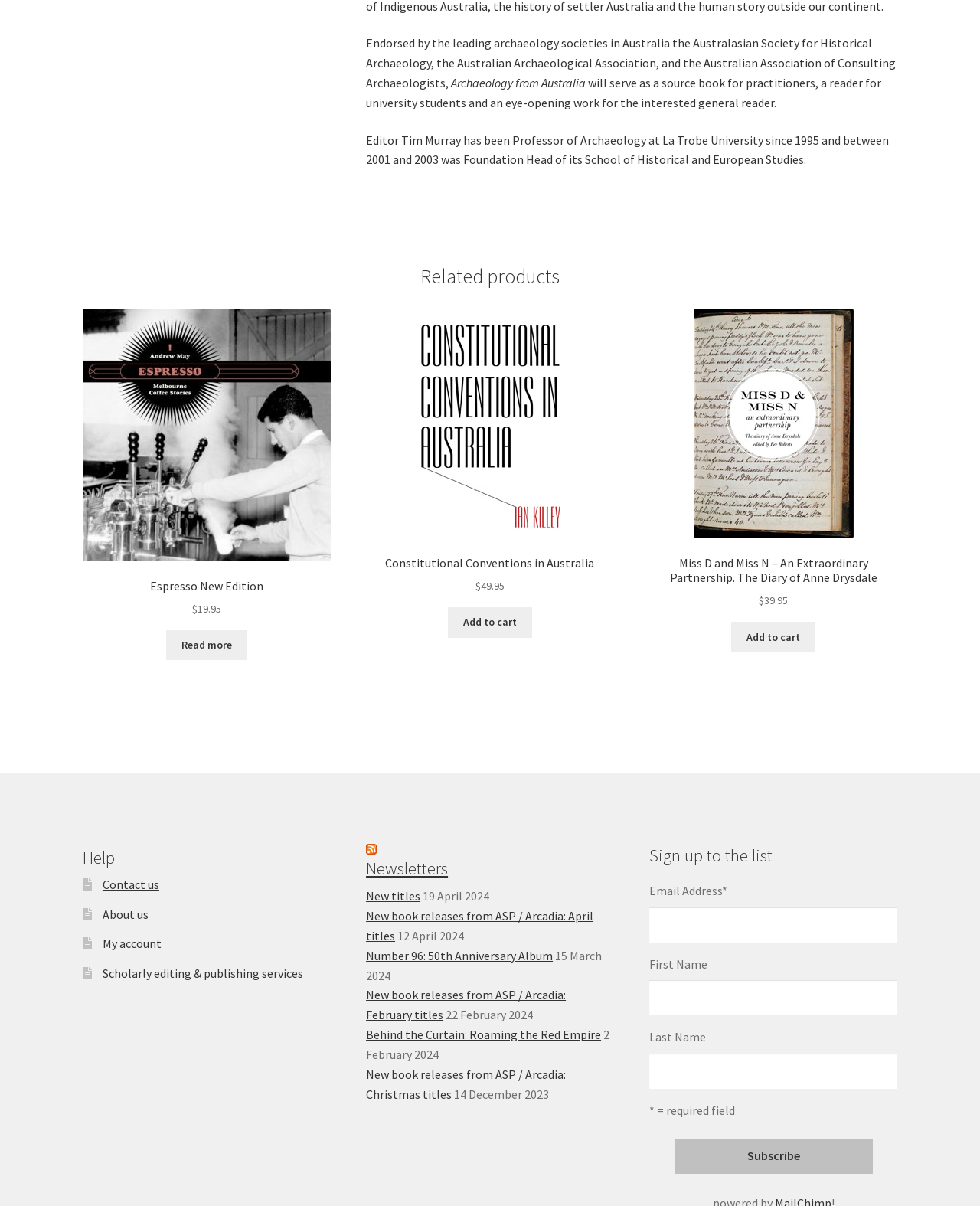What are the related products listed on the webpage?
Please provide a detailed and thorough answer to the question.

The question asks for the related products listed on the webpage. By reading the link elements, I found that the related products are 'Espresso New Edition', 'Constitutional Conventions in Australia', and 'Miss D and Miss N – An Extraordinary Partnership. The Diary of Anne Drysdale'.